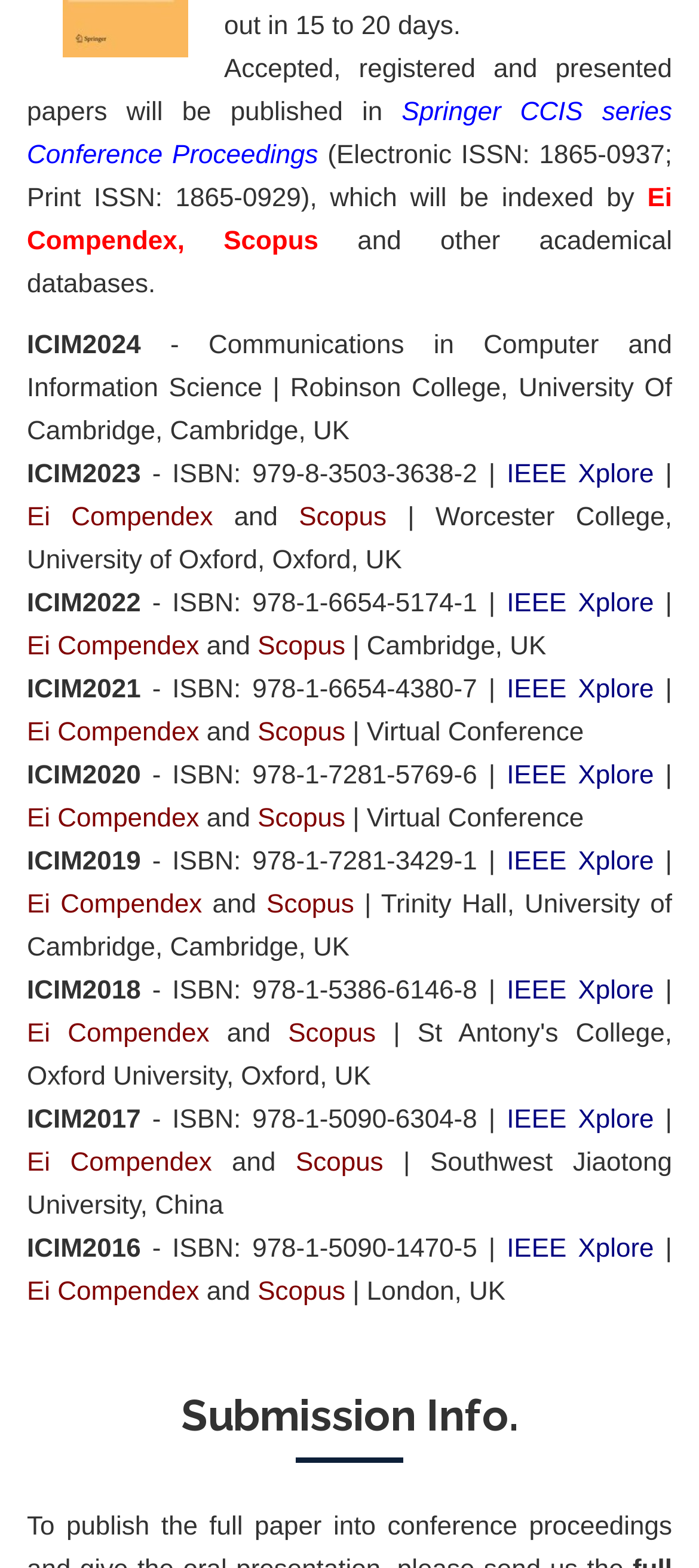Provide the bounding box coordinates of the area you need to click to execute the following instruction: "visit IEEE Xplore".

[0.725, 0.294, 0.935, 0.312]